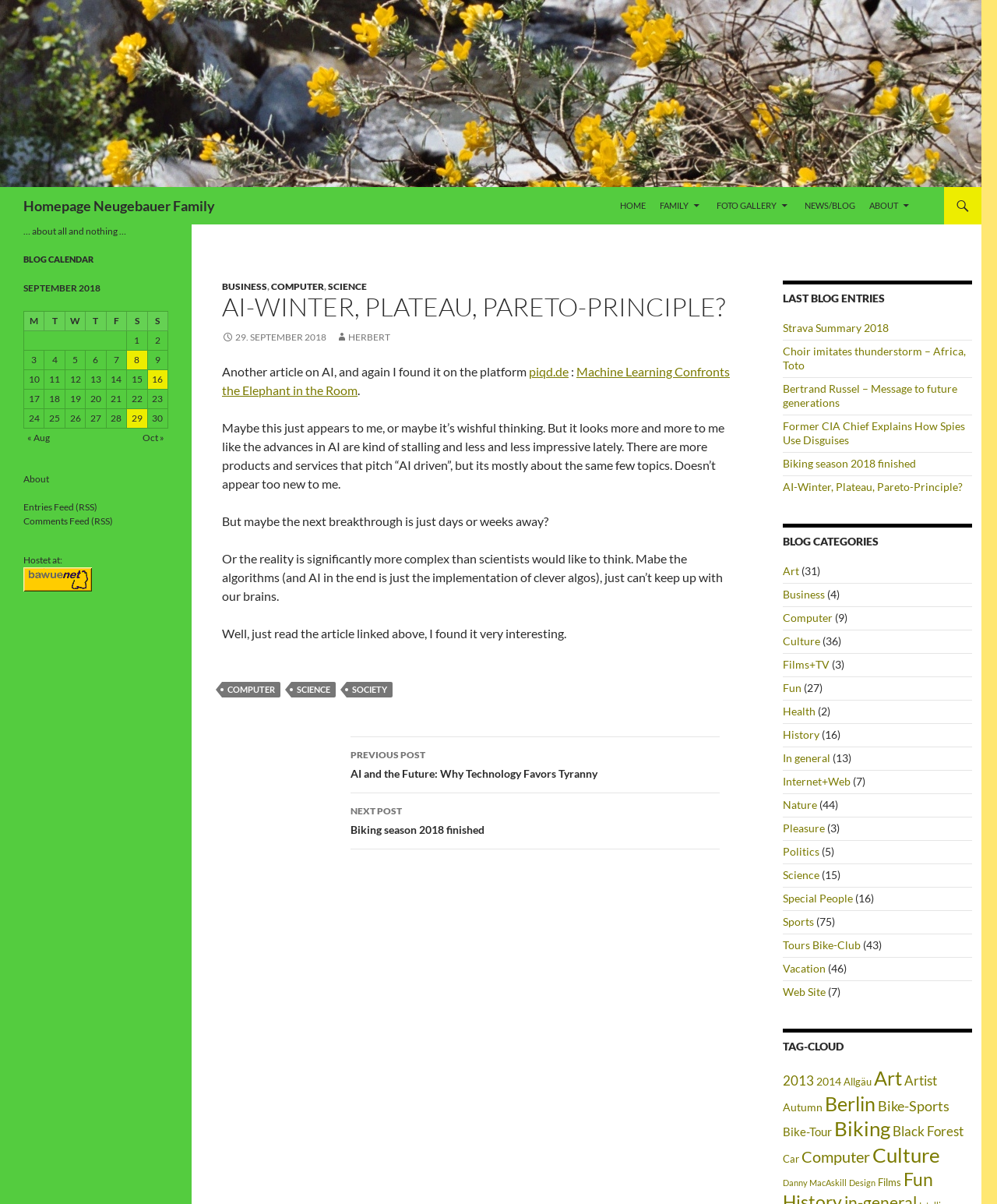Pinpoint the bounding box coordinates of the area that should be clicked to complete the following instruction: "Click on the 'HOME' link". The coordinates must be given as four float numbers between 0 and 1, i.e., [left, top, right, bottom].

[0.616, 0.155, 0.654, 0.186]